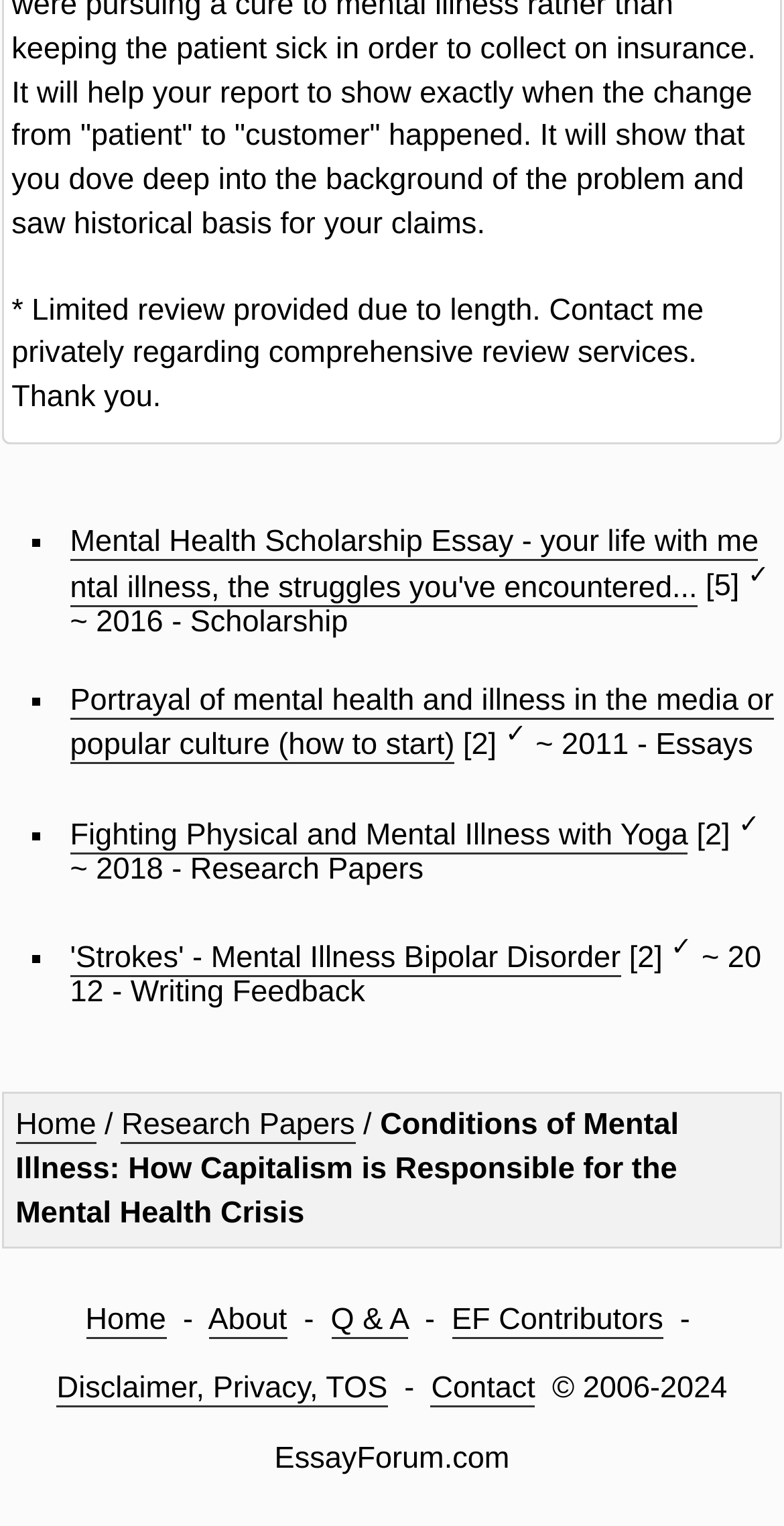Find the bounding box coordinates of the clickable region needed to perform the following instruction: "Click on 'Mental Health Scholarship Essay'". The coordinates should be provided as four float numbers between 0 and 1, i.e., [left, top, right, bottom].

[0.089, 0.345, 0.968, 0.397]